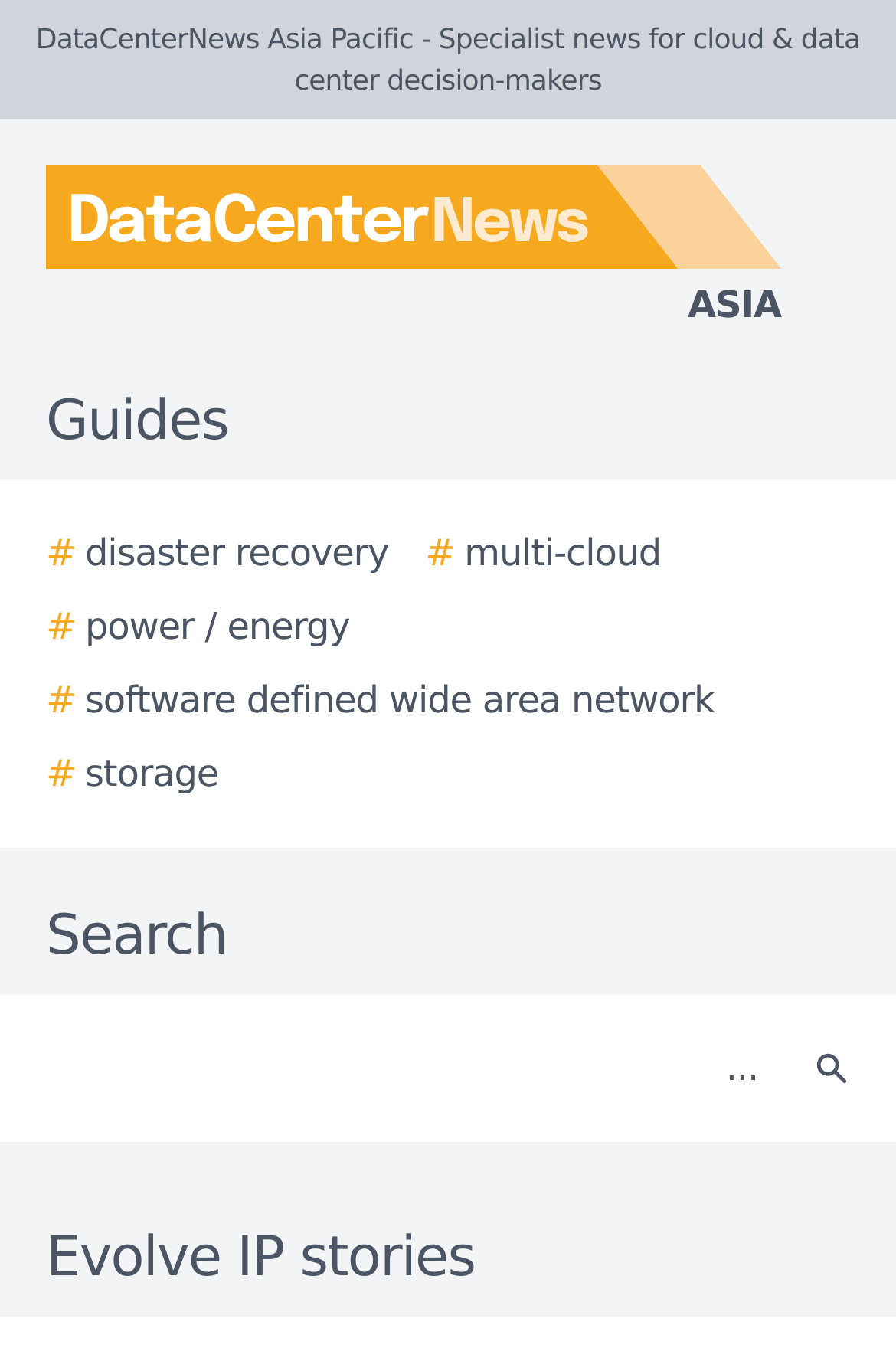Determine the bounding box for the described HTML element: "# multi-cloud". Ensure the coordinates are four float numbers between 0 and 1 in the format [left, top, right, bottom].

[0.475, 0.39, 0.738, 0.431]